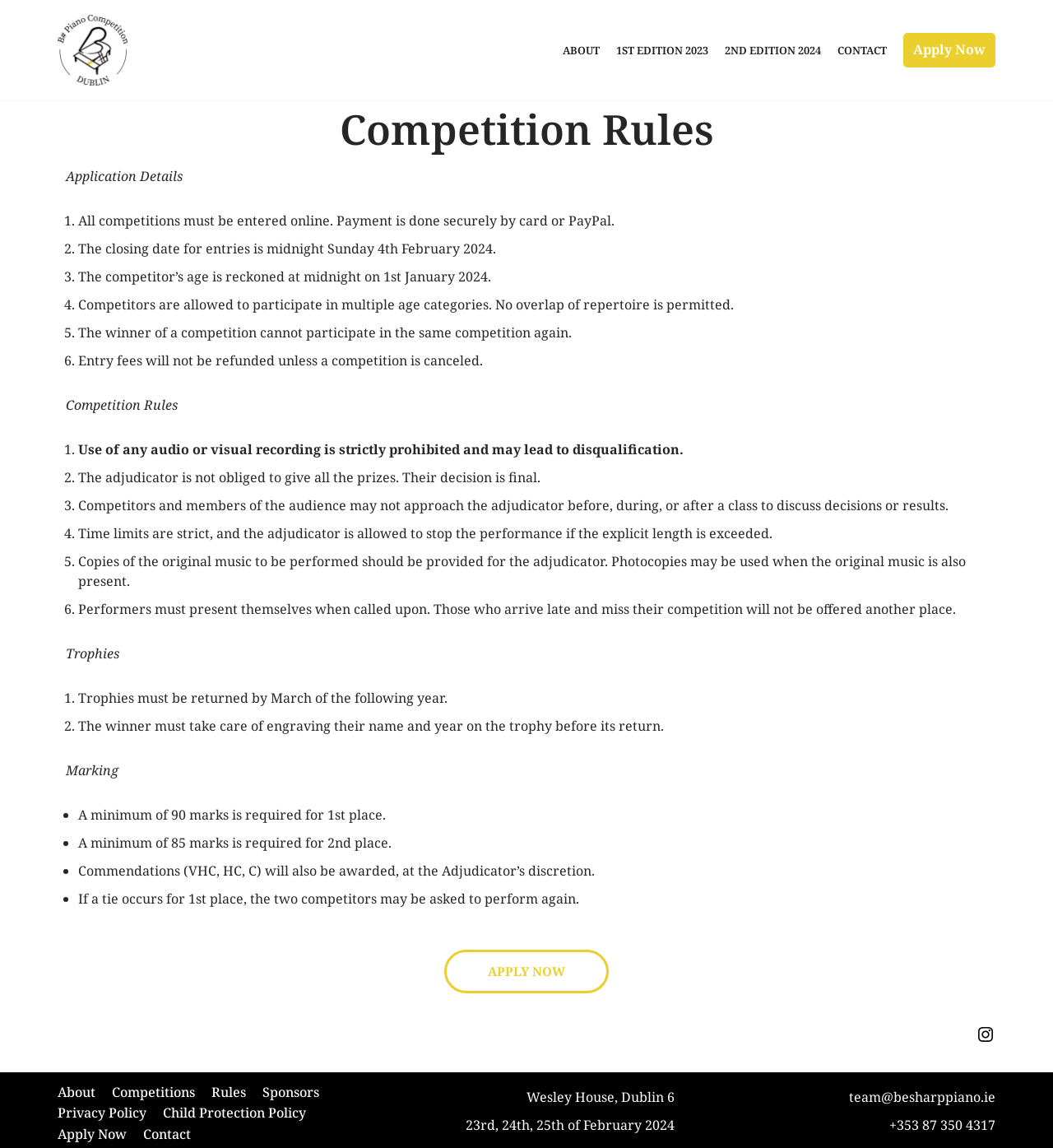Identify the bounding box for the described UI element: "Apply Now".

[0.055, 0.979, 0.12, 0.998]